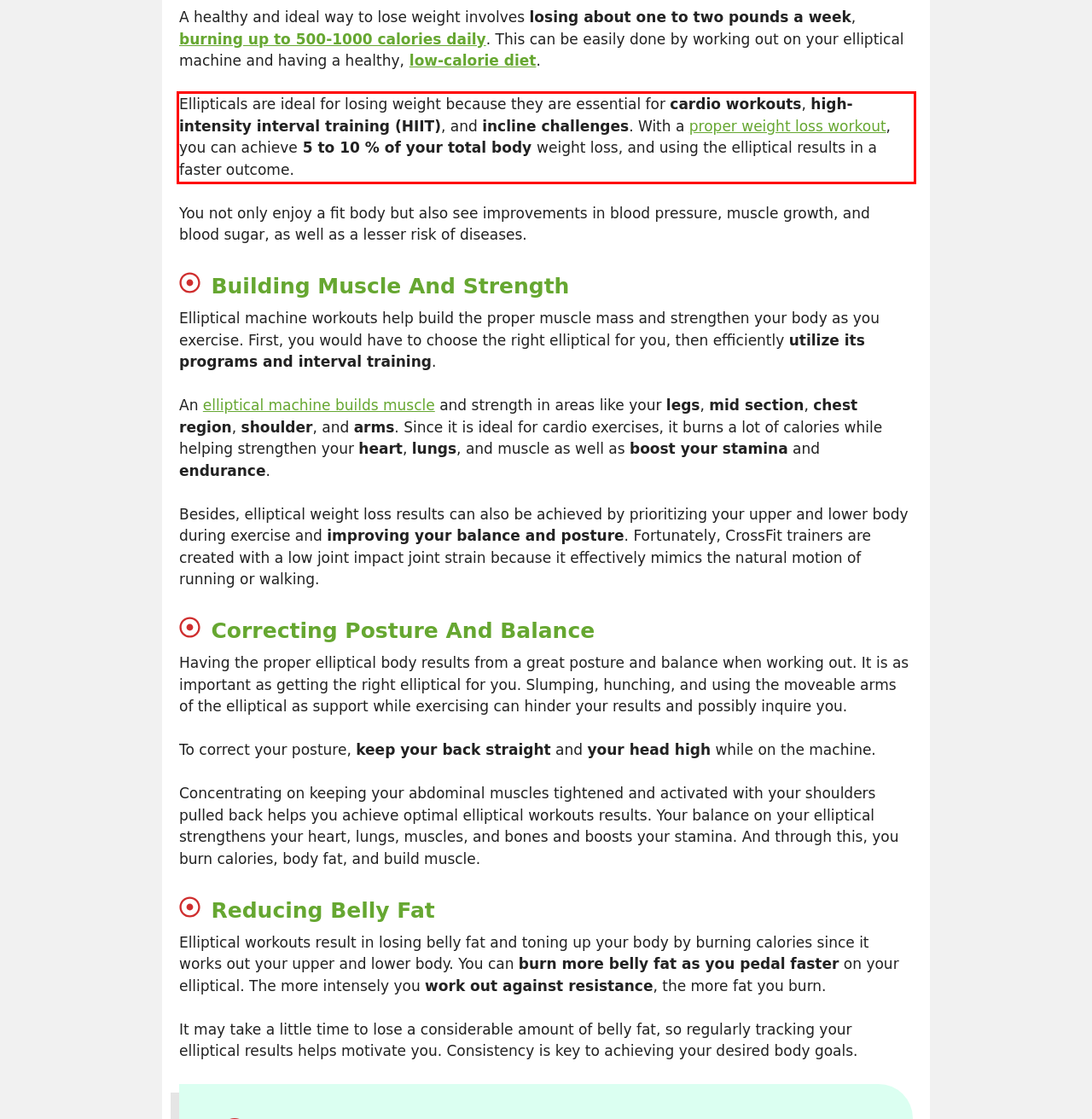Identify the text inside the red bounding box on the provided webpage screenshot by performing OCR.

Ellipticals are ideal for losing weight because they are essential for cardio workouts, high-intensity interval training (HIIT), and incline challenges. With a proper weight loss workout, you can achieve 5 to 10 % of your total body weight loss, and using the elliptical results in a faster outcome.